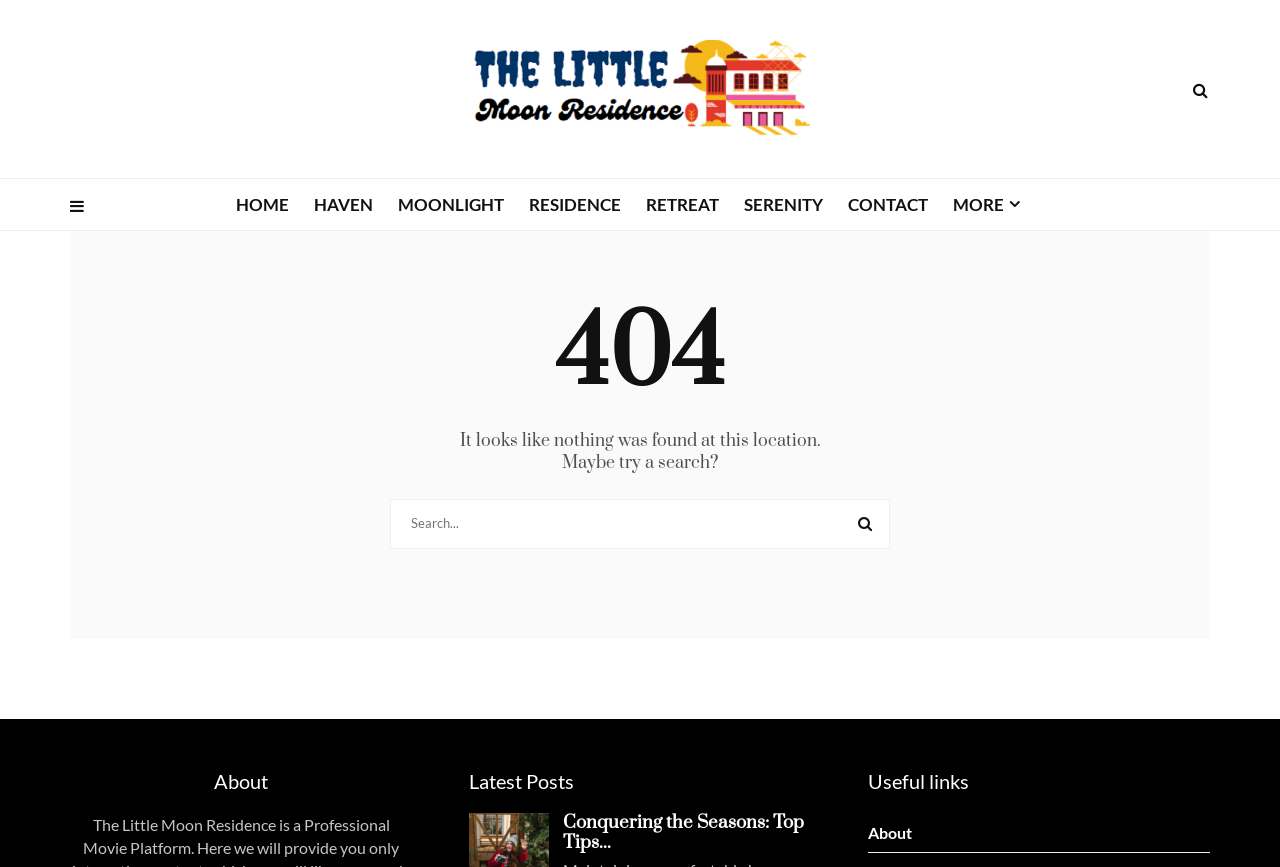Please specify the bounding box coordinates of the clickable region to carry out the following instruction: "go to home page". The coordinates should be four float numbers between 0 and 1, in the format [left, top, right, bottom].

[0.184, 0.218, 0.243, 0.249]